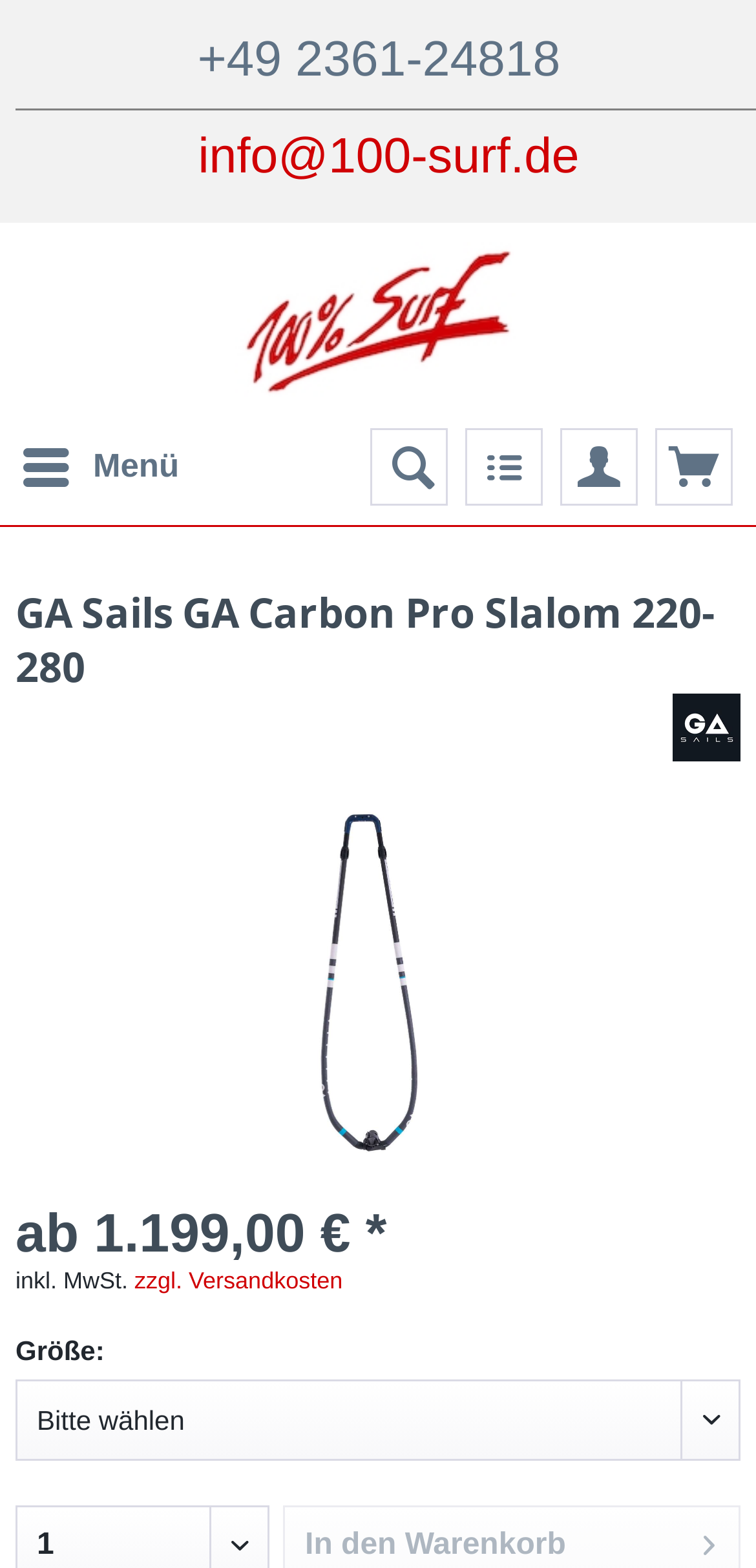Give a concise answer of one word or phrase to the question: 
What is the phone number displayed on the webpage?

+49 2361-24818